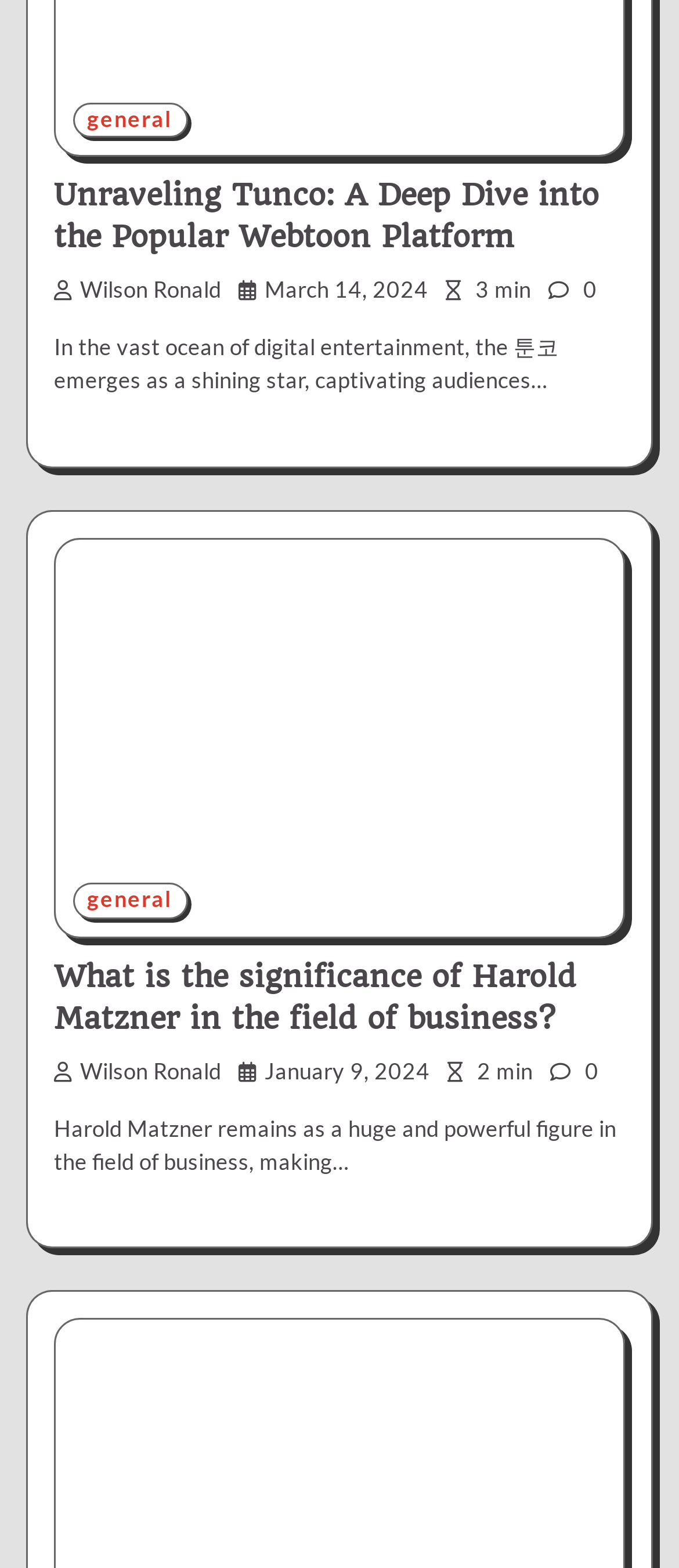By analyzing the image, answer the following question with a detailed response: Who is the author of the second article?

I found the author's name by looking at the link element with the text ' Wilson Ronald' which is located near the second article's heading and date.